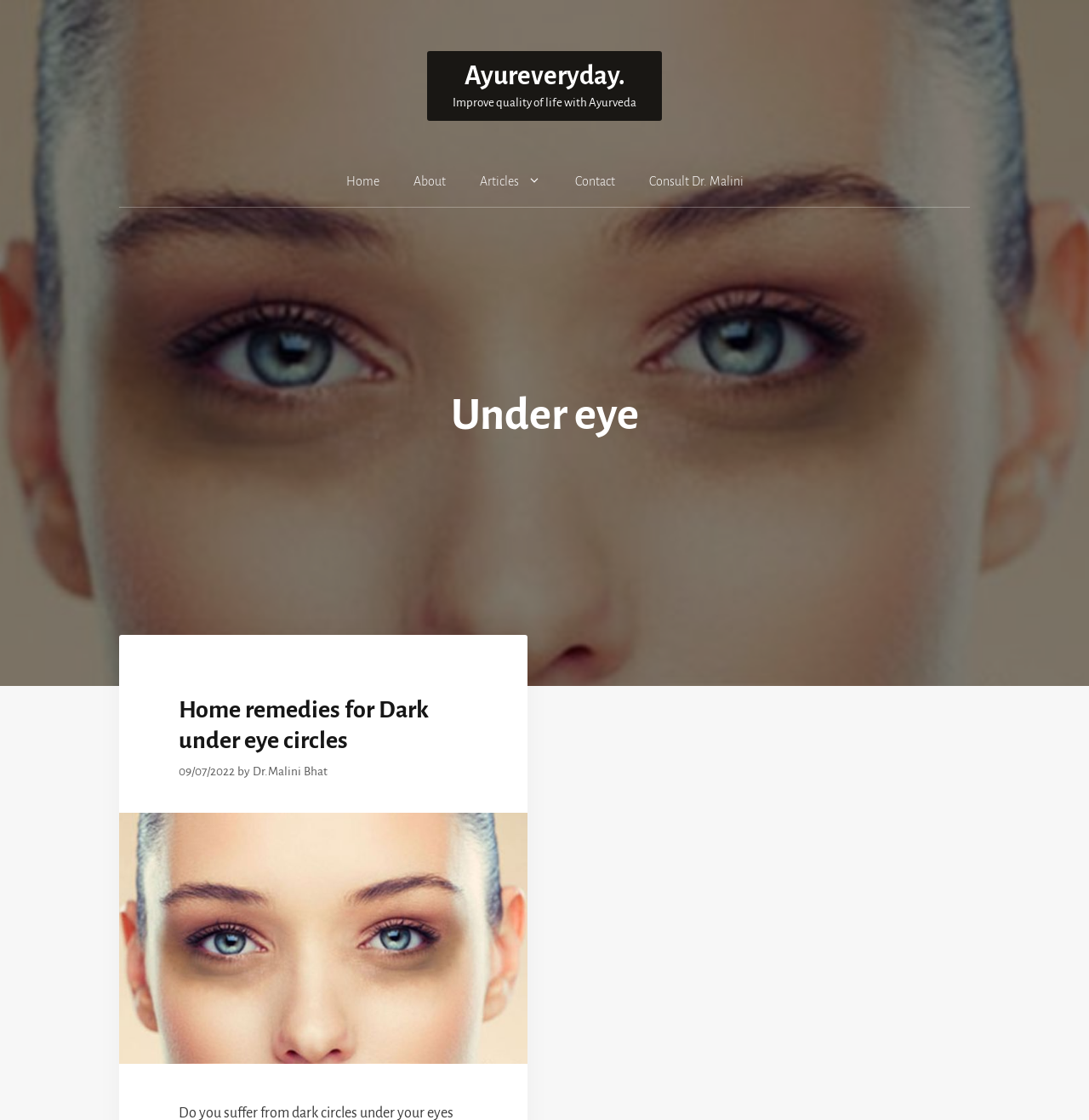Who wrote the article?
Please use the image to provide an in-depth answer to the question.

The author of the article can be found in the section below the heading, where it says 'by Dr. Malini Bhat'. This indicates that Dr. Malini Bhat is the author of the article.